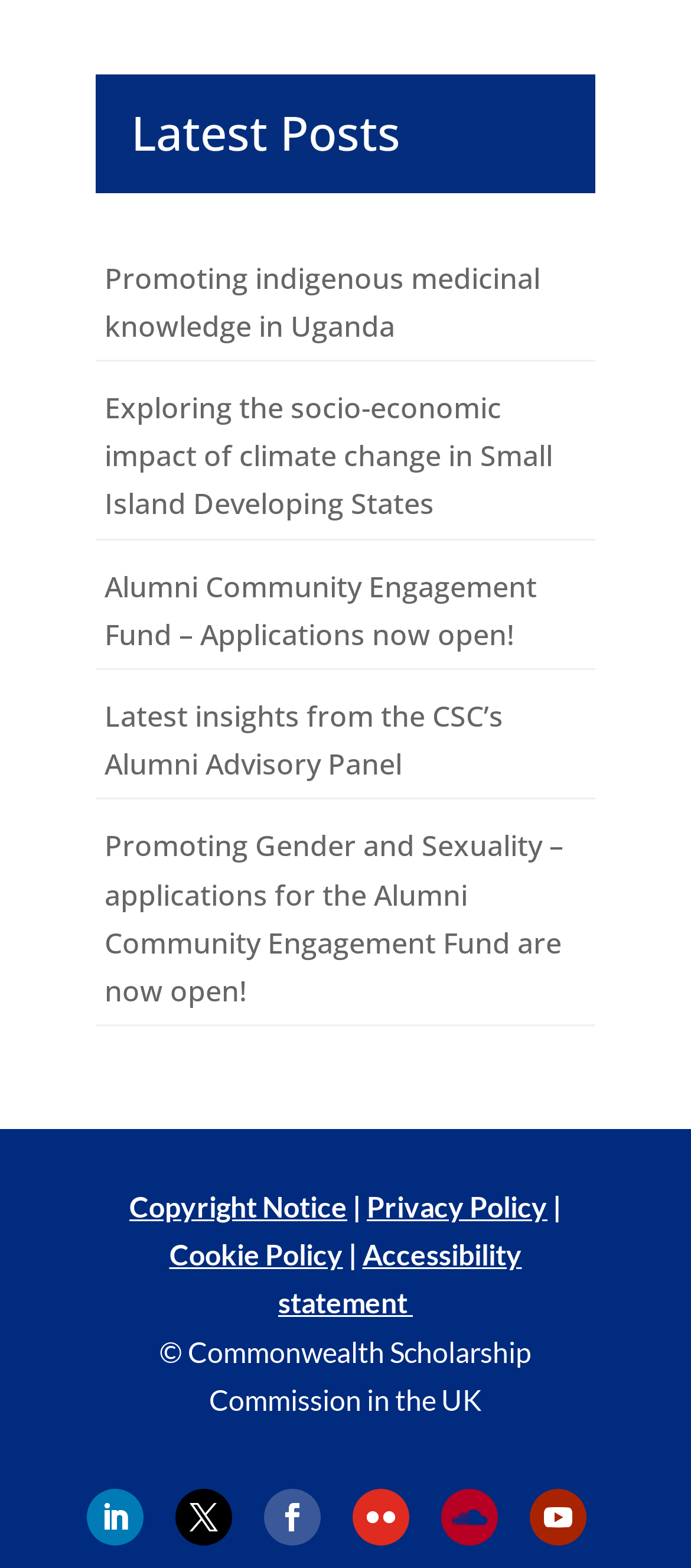What is the main topic of the webpage?
From the image, respond with a single word or phrase.

Commonwealth Scholarship